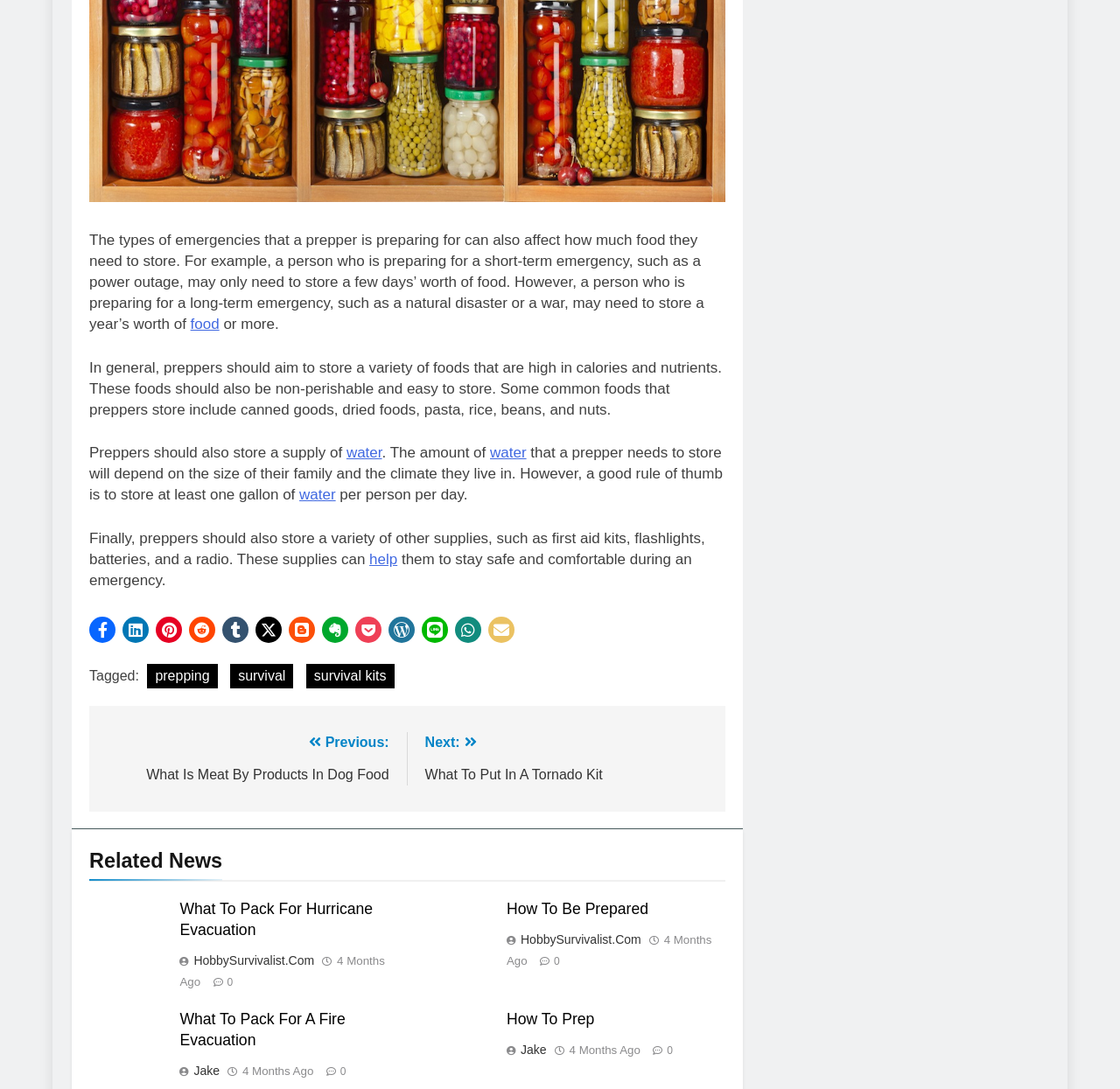Please locate the bounding box coordinates of the element that should be clicked to complete the given instruction: "Share on LinkedIn".

[0.109, 0.566, 0.133, 0.591]